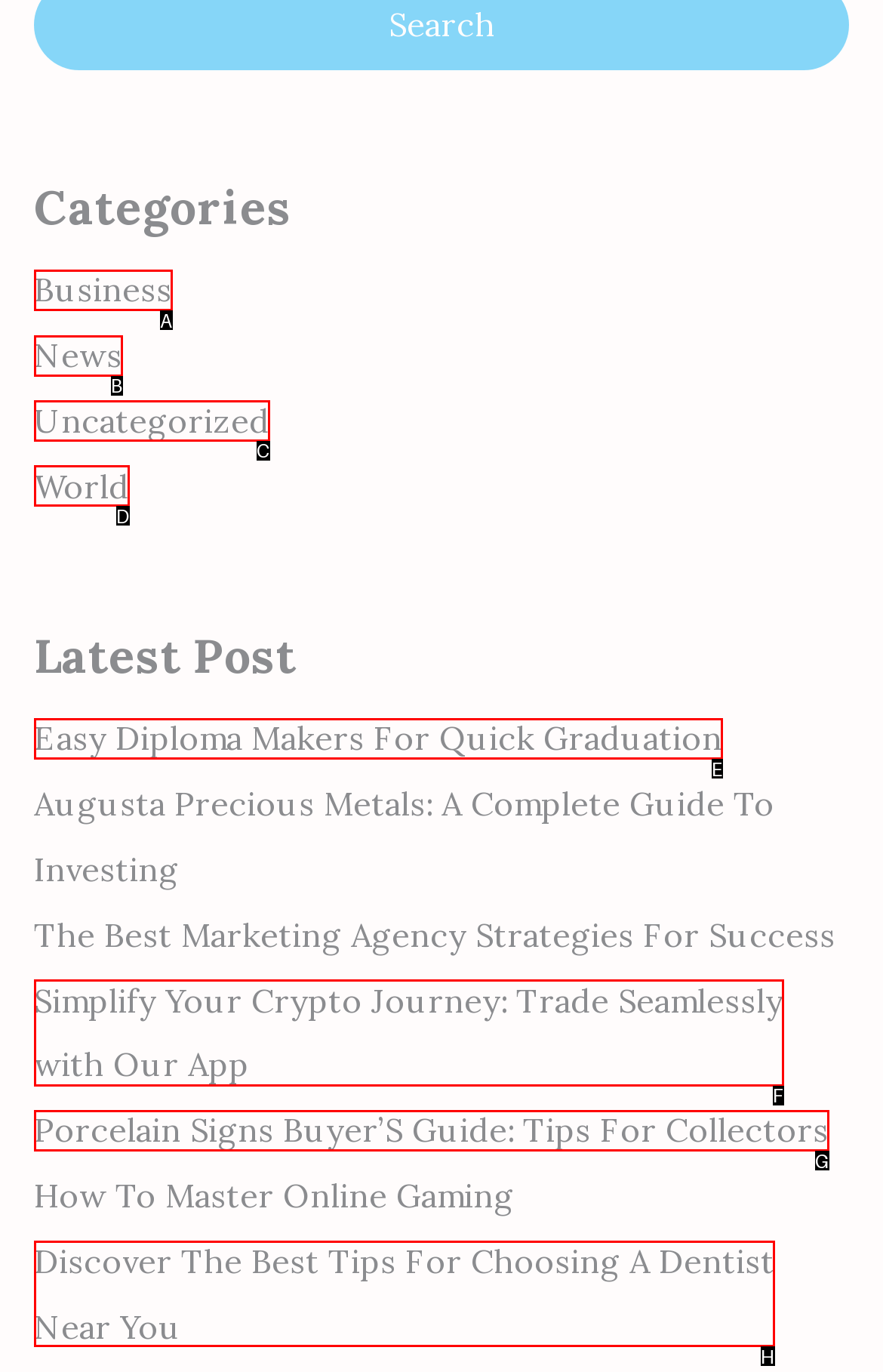Tell me which one HTML element best matches the description: World
Answer with the option's letter from the given choices directly.

D